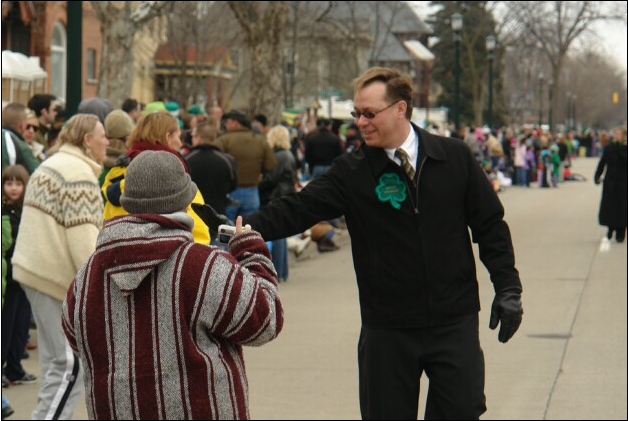What is the individual in the colorful knitted sweater doing?
Use the information from the image to give a detailed answer to the question.

The caption describes the individual in the colorful knitted sweater as 'appearing to take a photo', suggesting that they are capturing the moment during the St. Patrick's Day celebration.